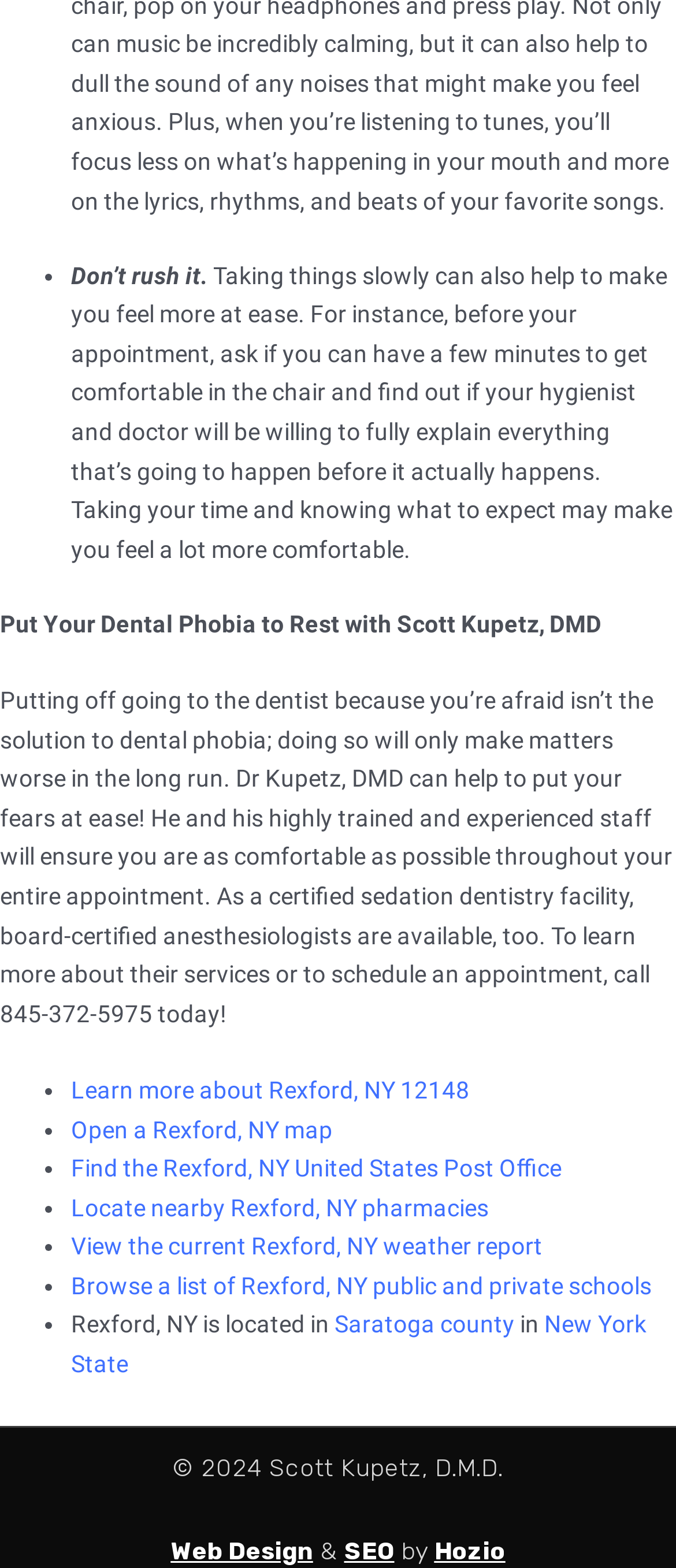Determine the bounding box of the UI component based on this description: "Web Design". The bounding box coordinates should be four float values between 0 and 1, i.e., [left, top, right, bottom].

[0.253, 0.98, 0.463, 0.999]